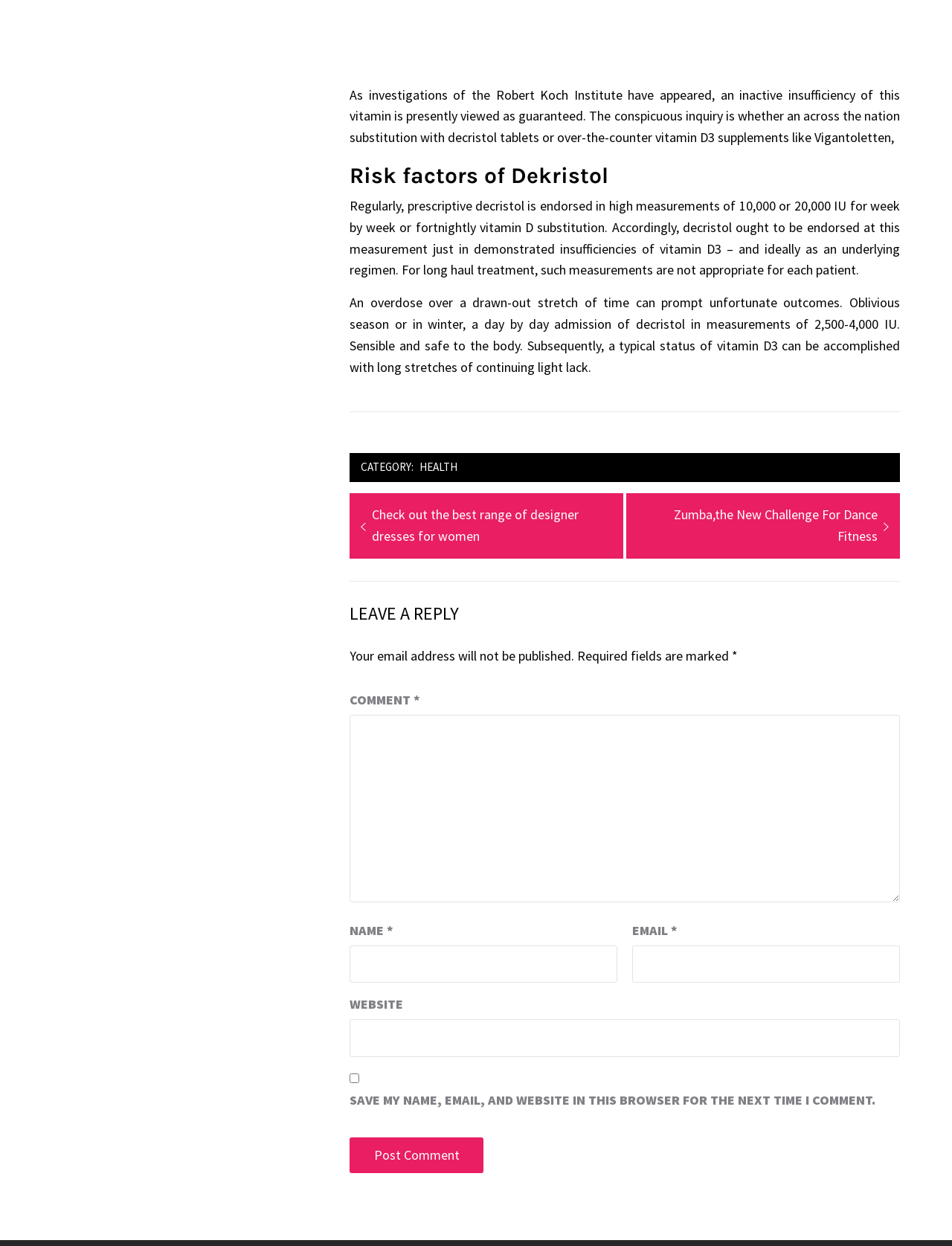Find the bounding box coordinates of the element you need to click on to perform this action: 'Click the 'HEALTH' category link'. The coordinates should be represented by four float values between 0 and 1, in the format [left, top, right, bottom].

[0.437, 0.367, 0.484, 0.384]